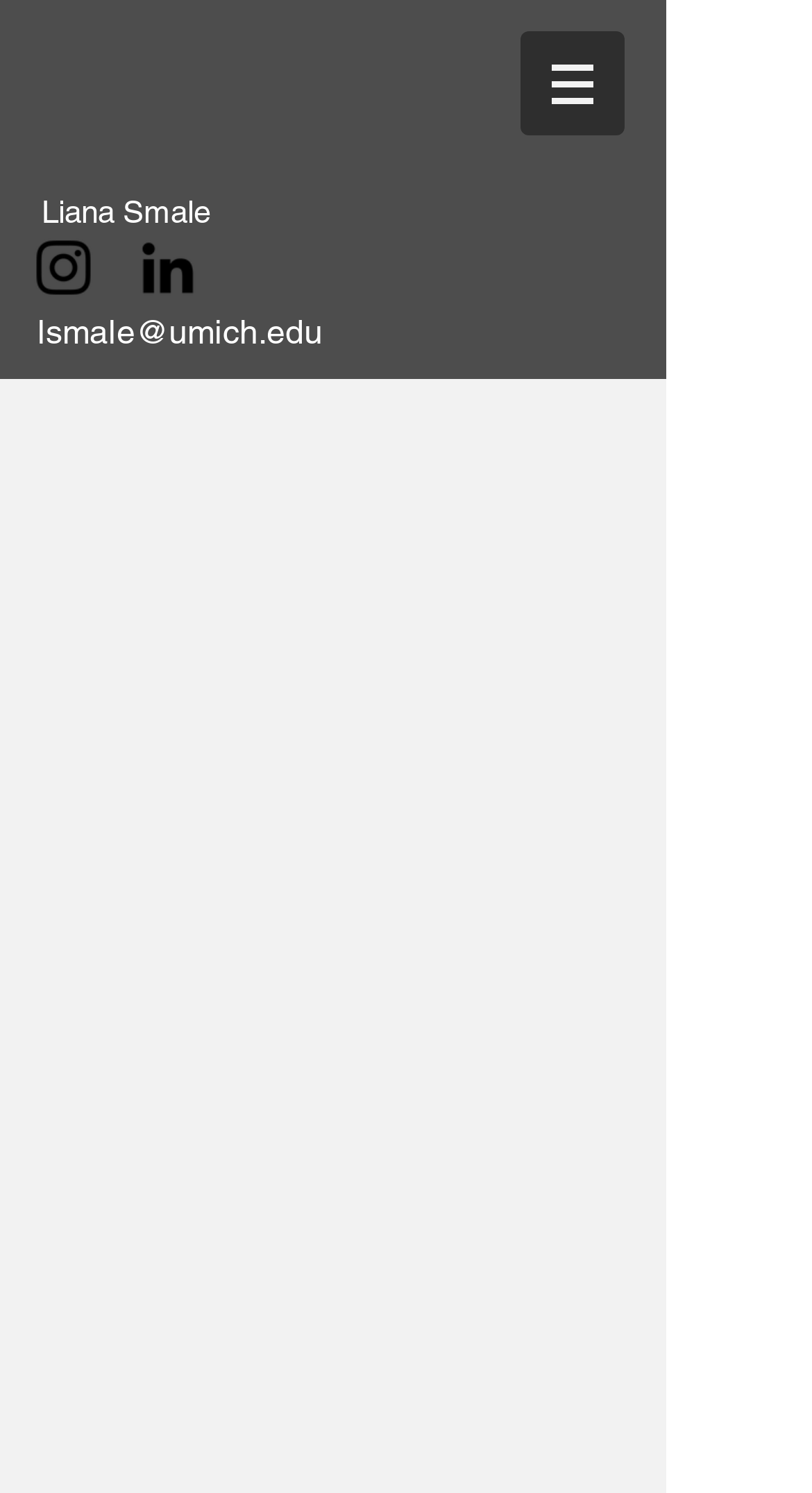Using the webpage screenshot, find the UI element described by lsmale@umich.edu. Provide the bounding box coordinates in the format (top-left x, top-left y, bottom-right x, bottom-right y), ensuring all values are floating point numbers between 0 and 1.

[0.046, 0.209, 0.397, 0.236]